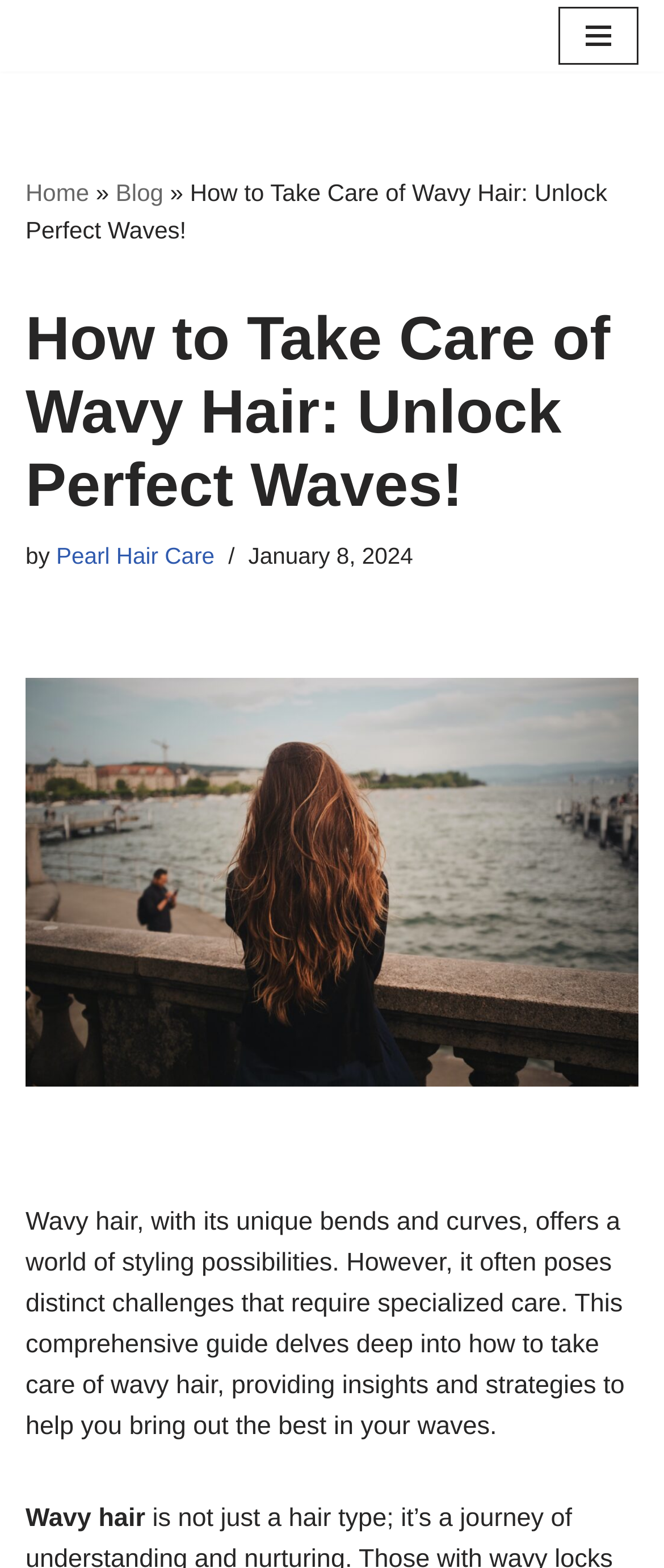Provide the bounding box coordinates of the HTML element this sentence describes: "Navigation Menu".

[0.841, 0.004, 0.962, 0.041]